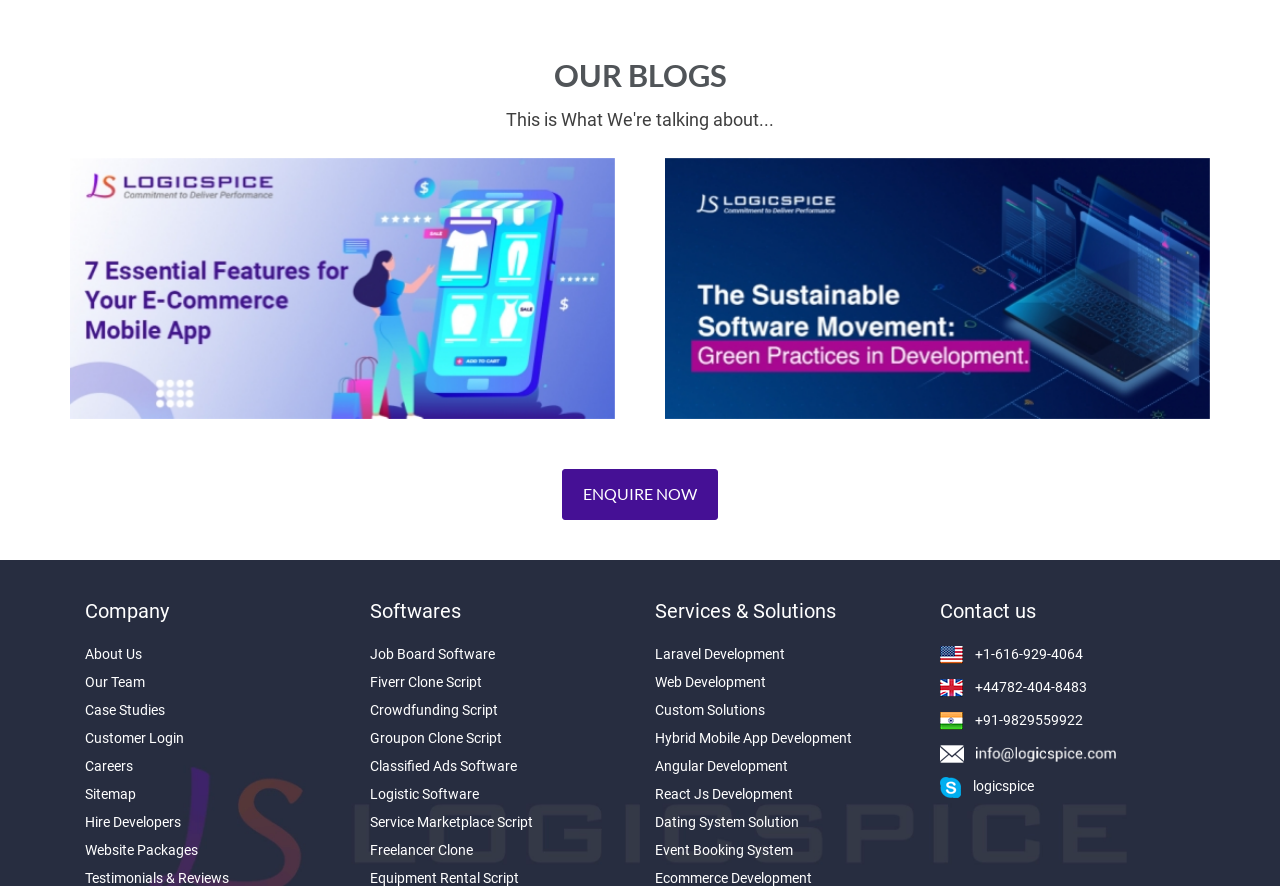Answer the question in one word or a short phrase:
How can users contact the company?

Phone, Email, Skype